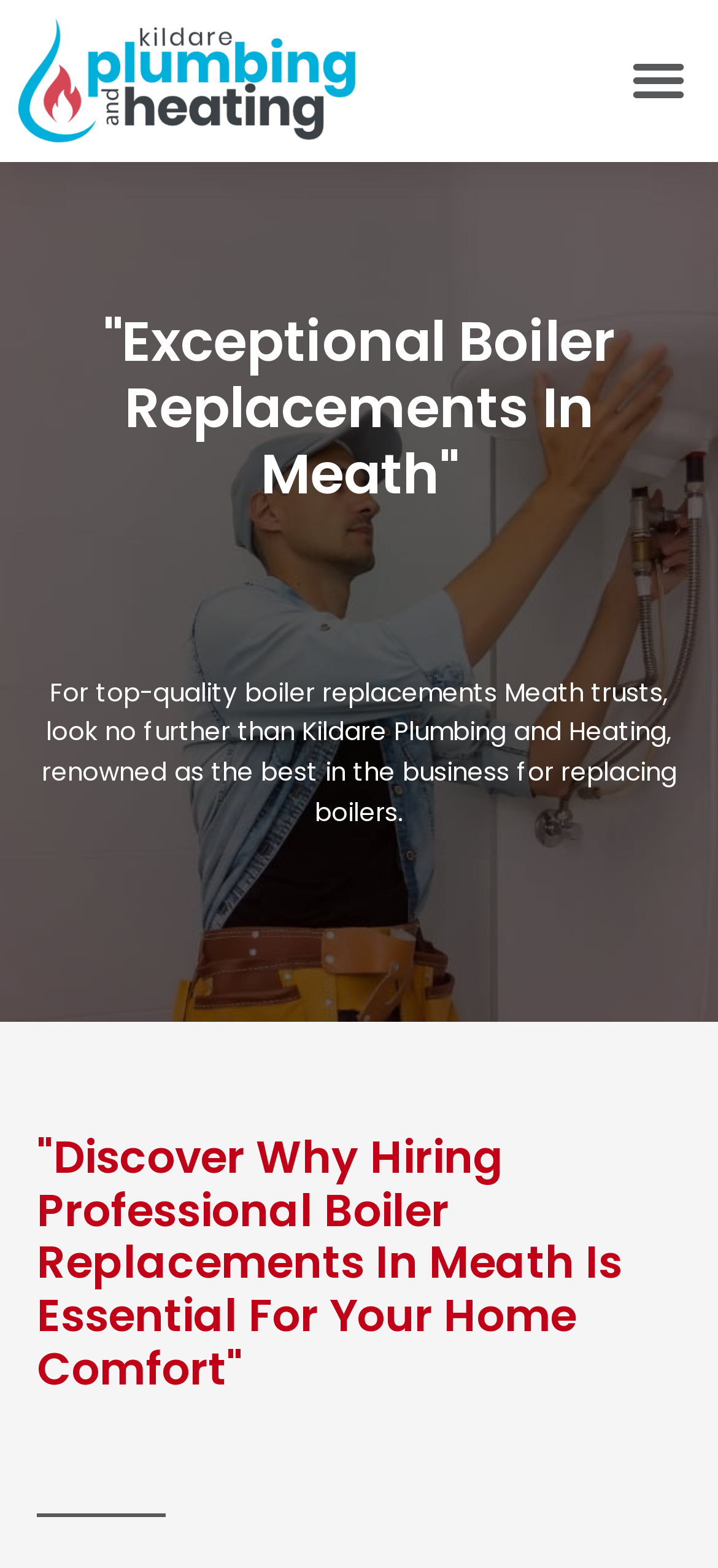Determine the heading of the webpage and extract its text content.

"Exceptional Boiler Replacements In Meath"